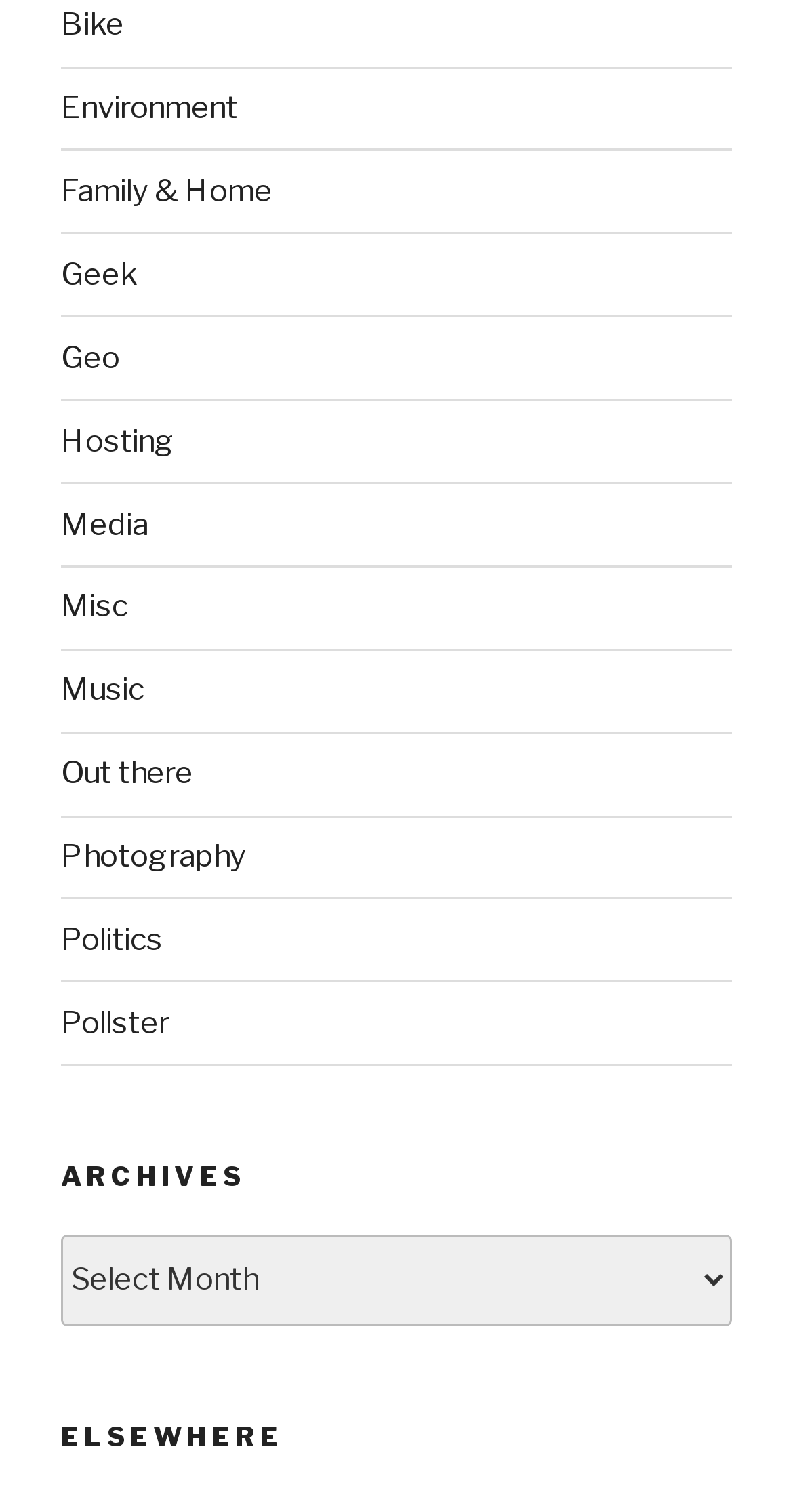Identify the bounding box coordinates of the area you need to click to perform the following instruction: "explore Out there".

[0.077, 0.499, 0.244, 0.524]